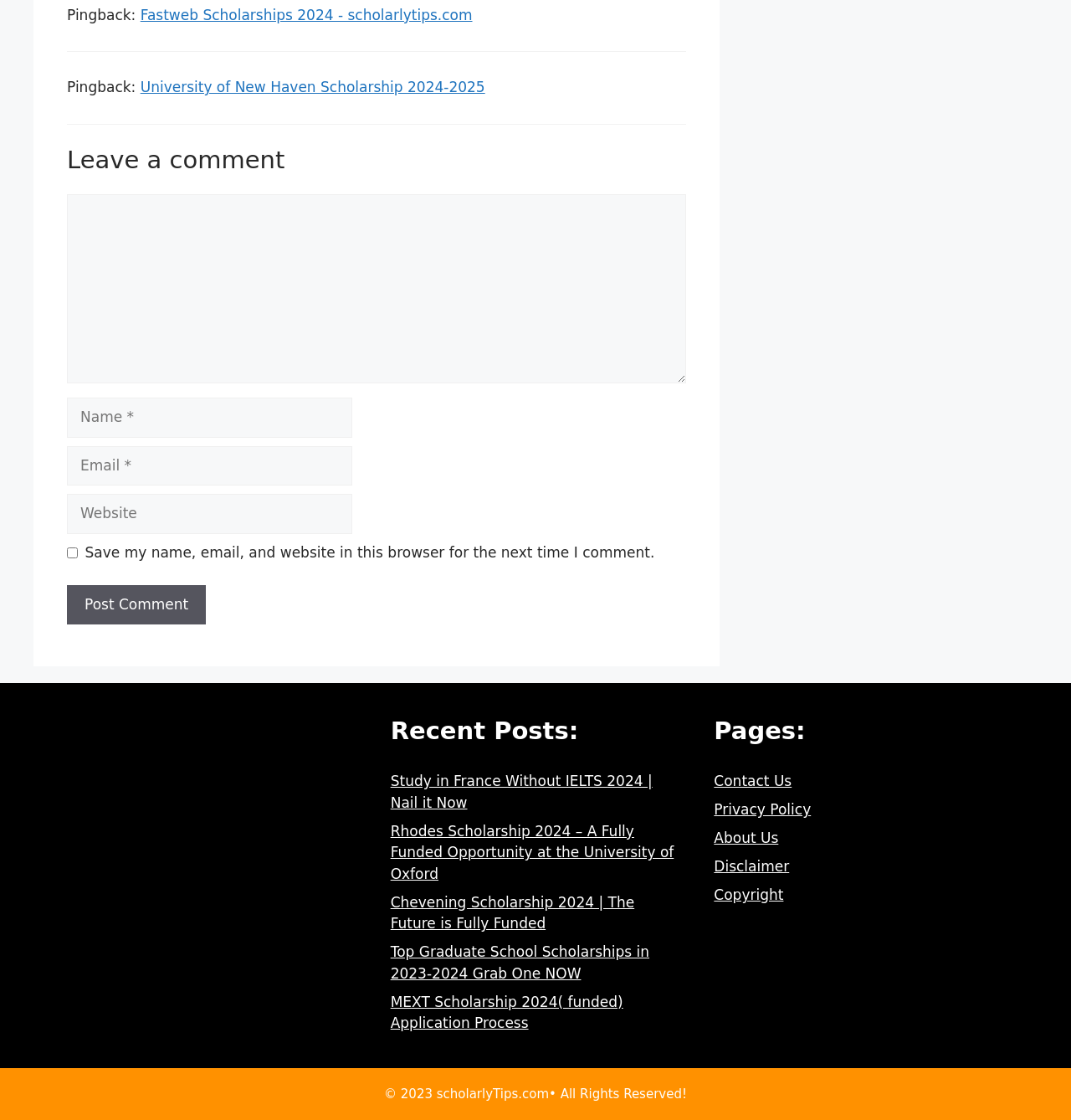What is the name of the website?
Provide a fully detailed and comprehensive answer to the question.

The name of the website is scholarlyTips.com, as indicated by the copyright notice at the bottom of the webpage, which states '© 2023 scholarlyTips.com• All Rights Reserved!'.